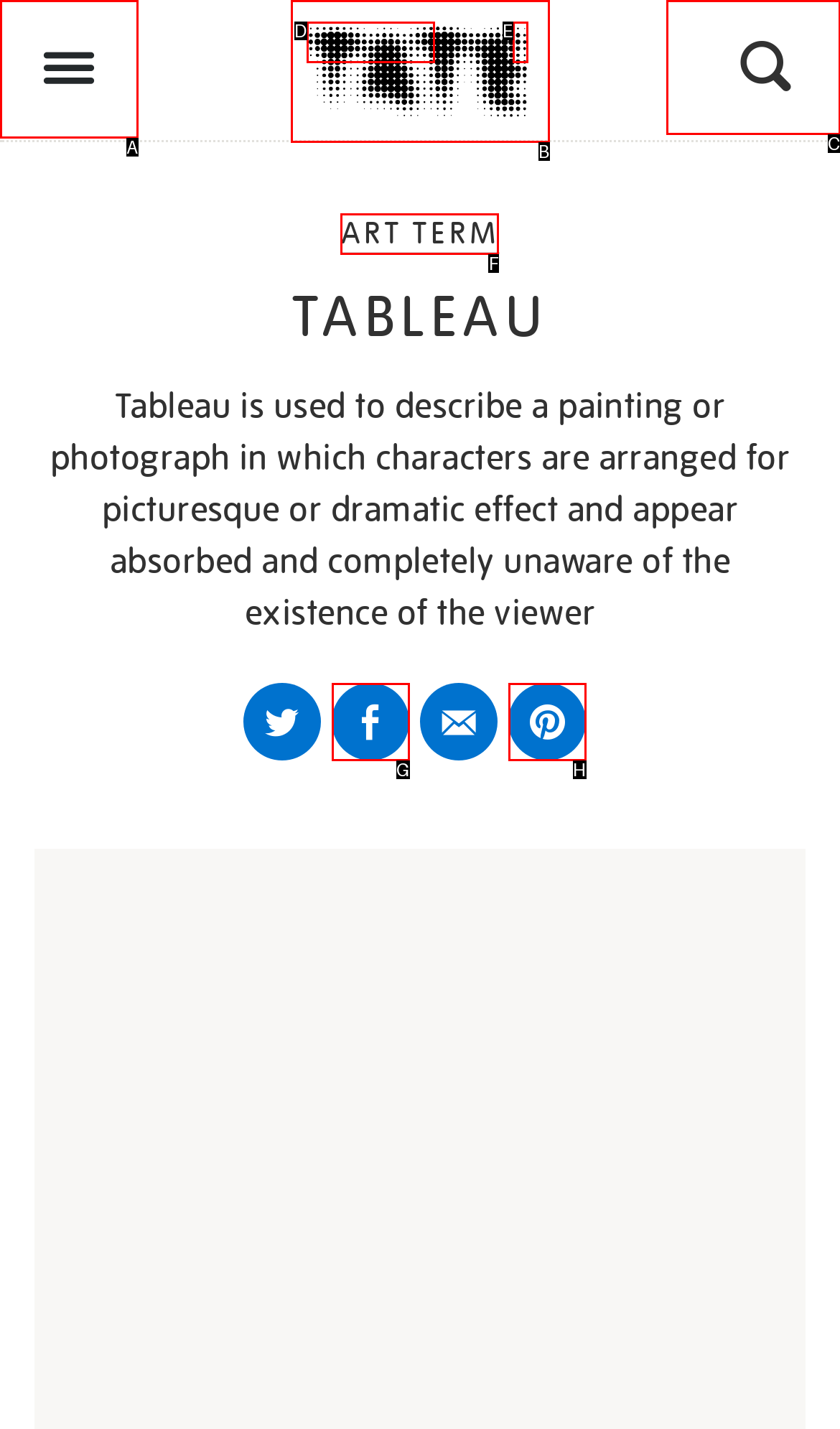Indicate the UI element to click to perform the task: Search for something. Reply with the letter corresponding to the chosen element.

C